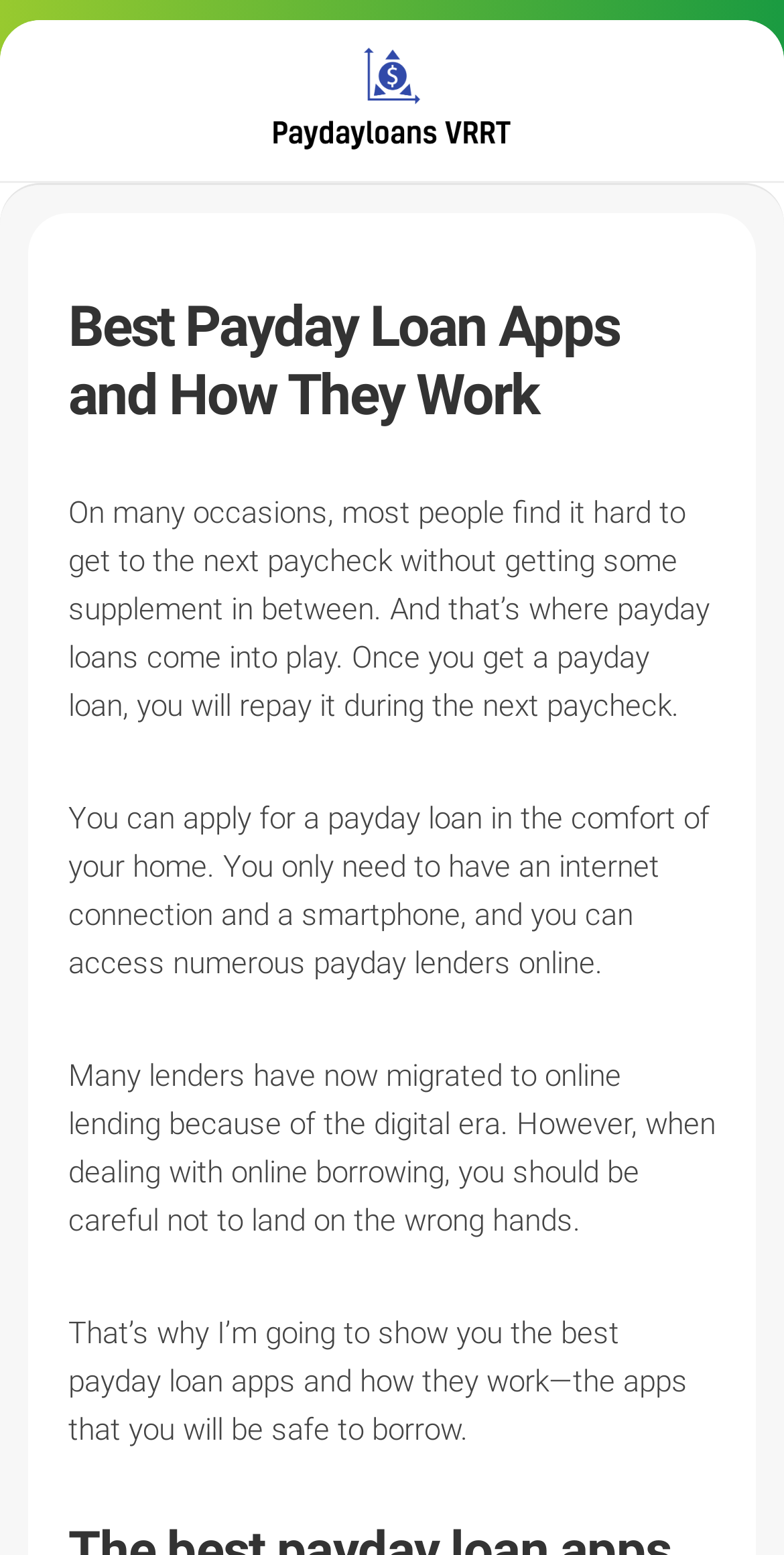What do you need to apply for a payday loan?
Based on the visual, give a brief answer using one word or a short phrase.

Internet connection and smartphone